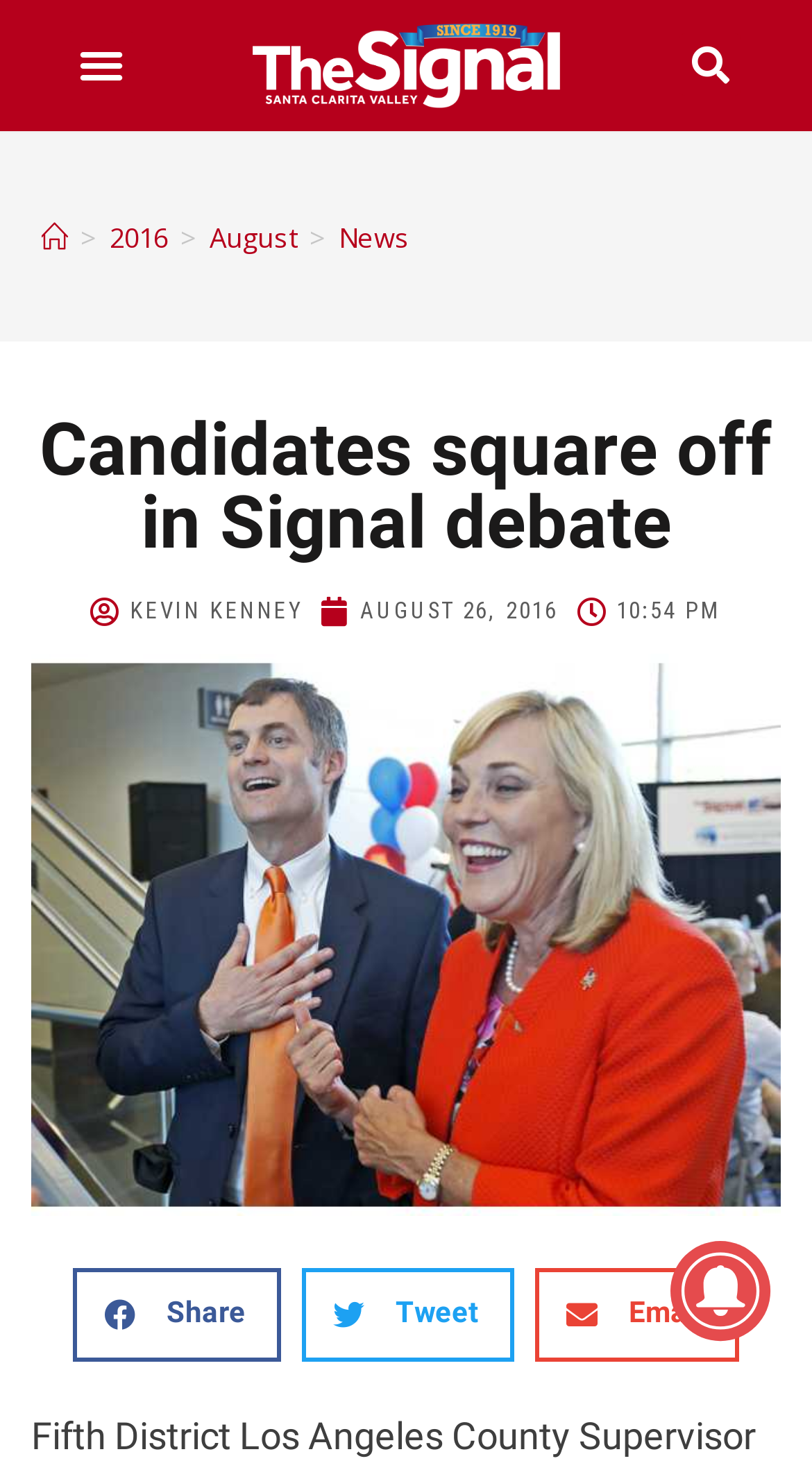Can you show the bounding box coordinates of the region to click on to complete the task described in the instruction: "Search for something"?

[0.776, 0.023, 0.974, 0.066]